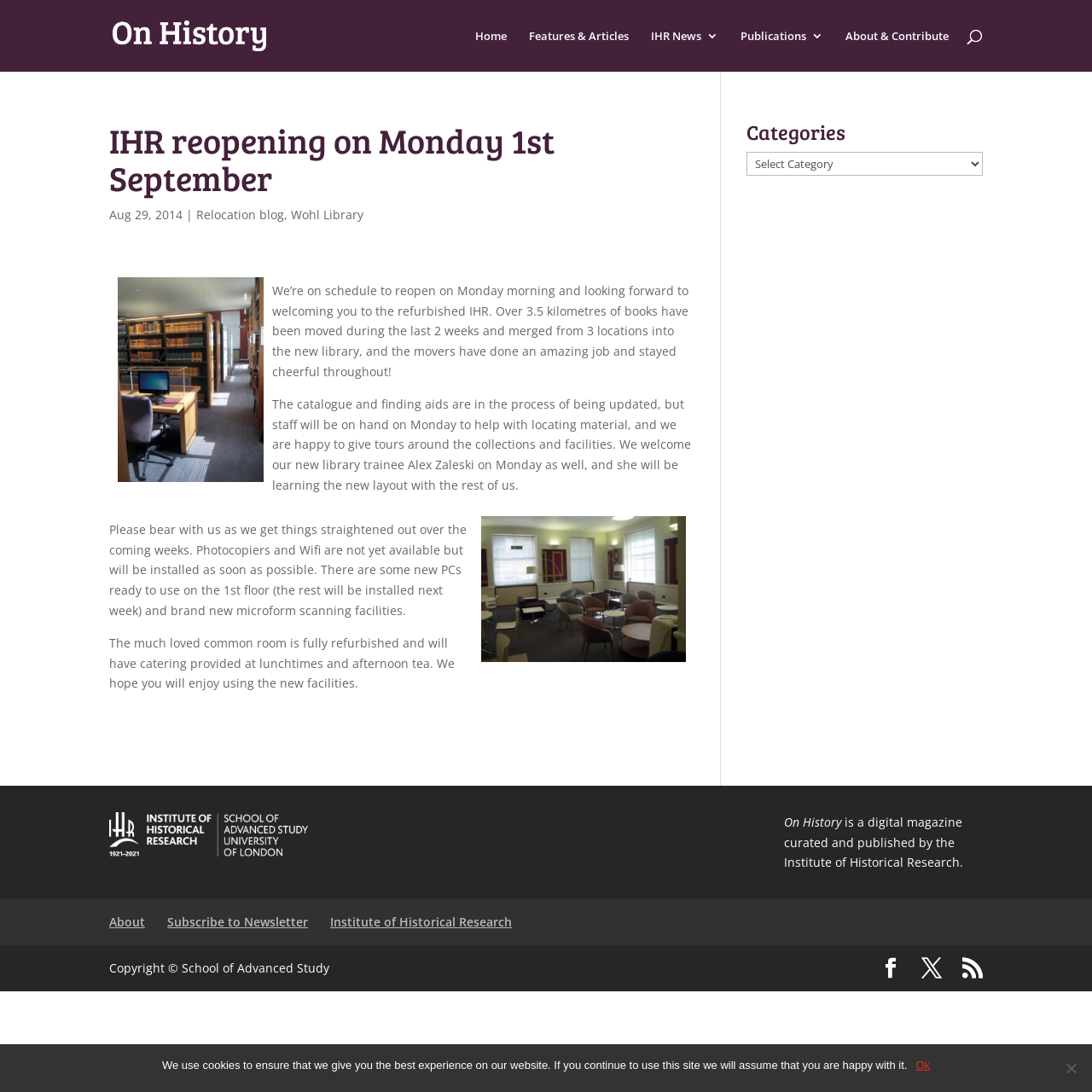Identify the main heading of the webpage and provide its text content.

IHR reopening on Monday 1st September